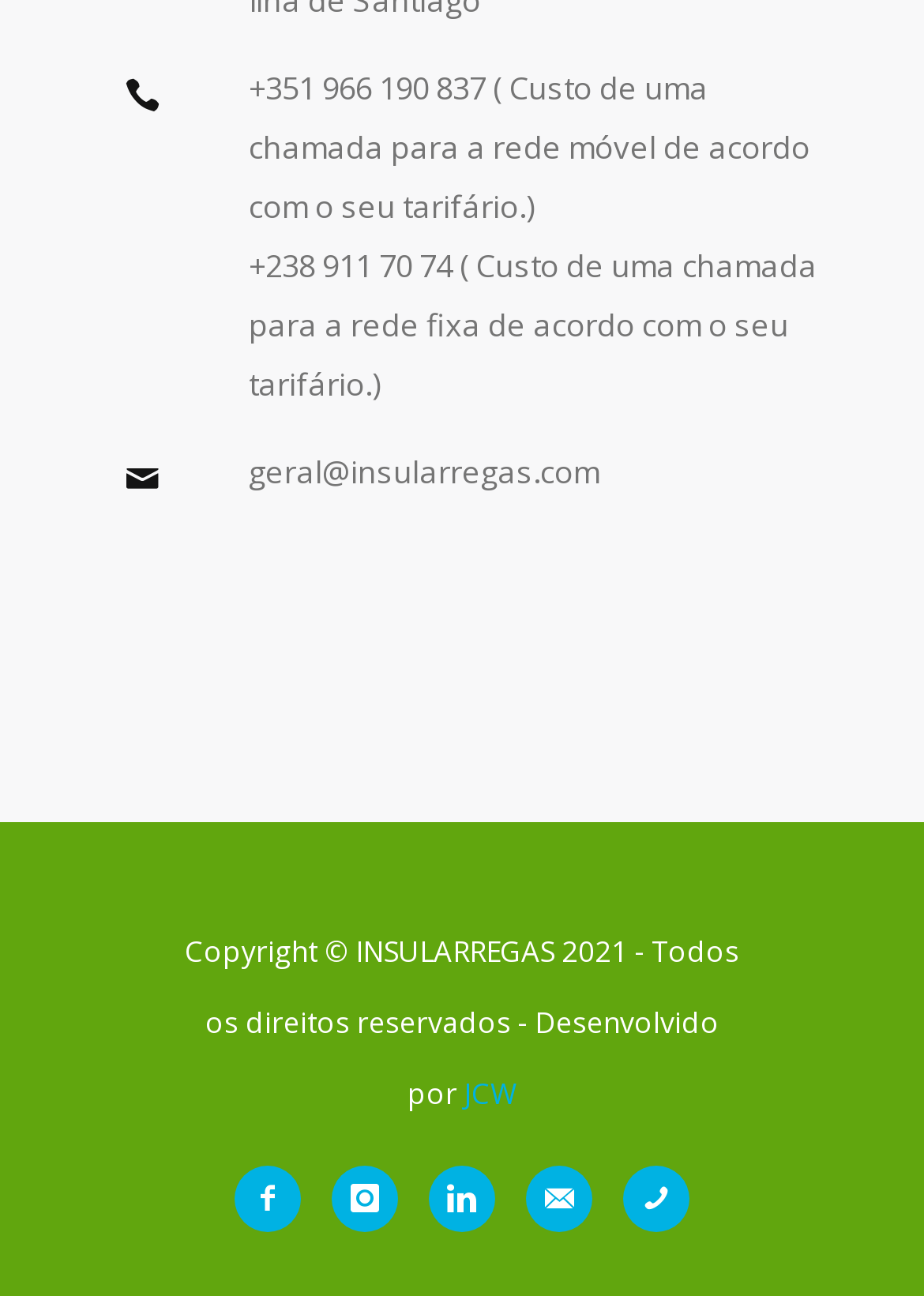Can you identify the bounding box coordinates of the clickable region needed to carry out this instruction: 'Follow on Facebook'? The coordinates should be four float numbers within the range of 0 to 1, stated as [left, top, right, bottom].

[0.254, 0.899, 0.351, 0.951]